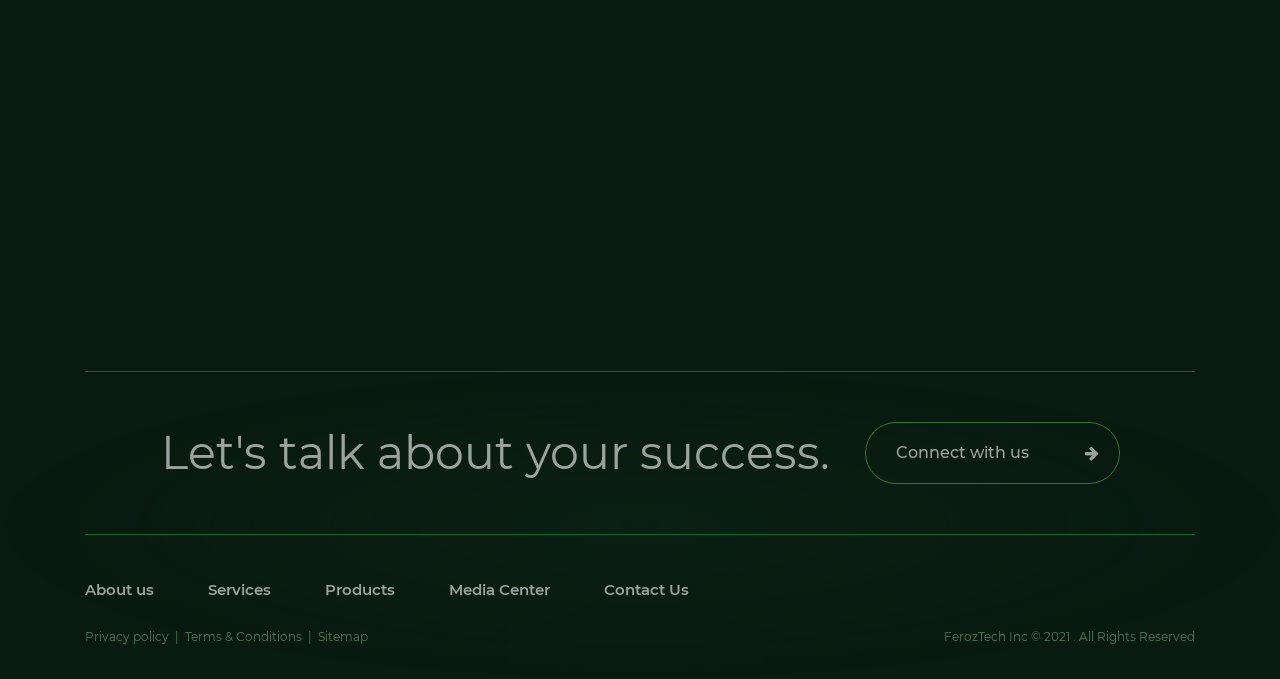Provide a brief response using a word or short phrase to this question:
What is the theme of the second article?

Logistics Supply Chain